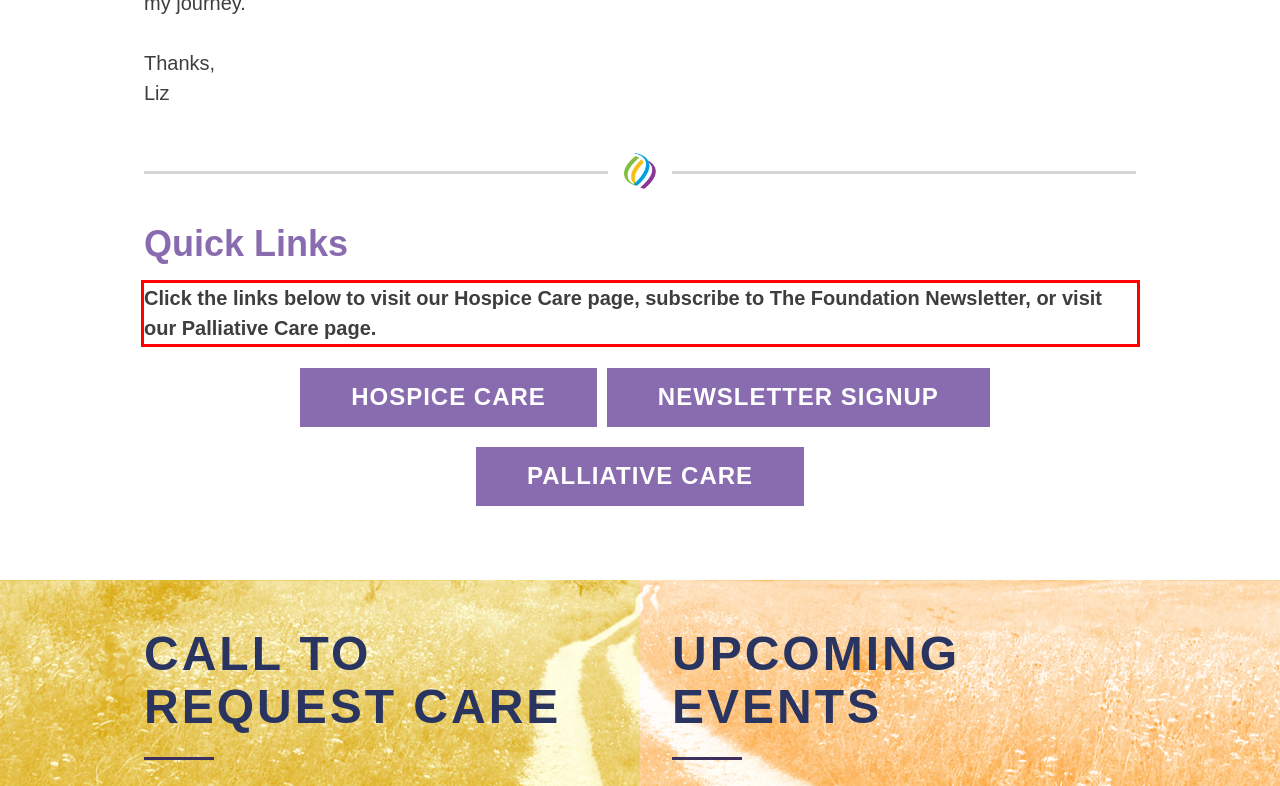Look at the screenshot of the webpage, locate the red rectangle bounding box, and generate the text content that it contains.

Click the links below to visit our Hospice Care page, subscribe to The Foundation Newsletter, or visit our Palliative Care page.